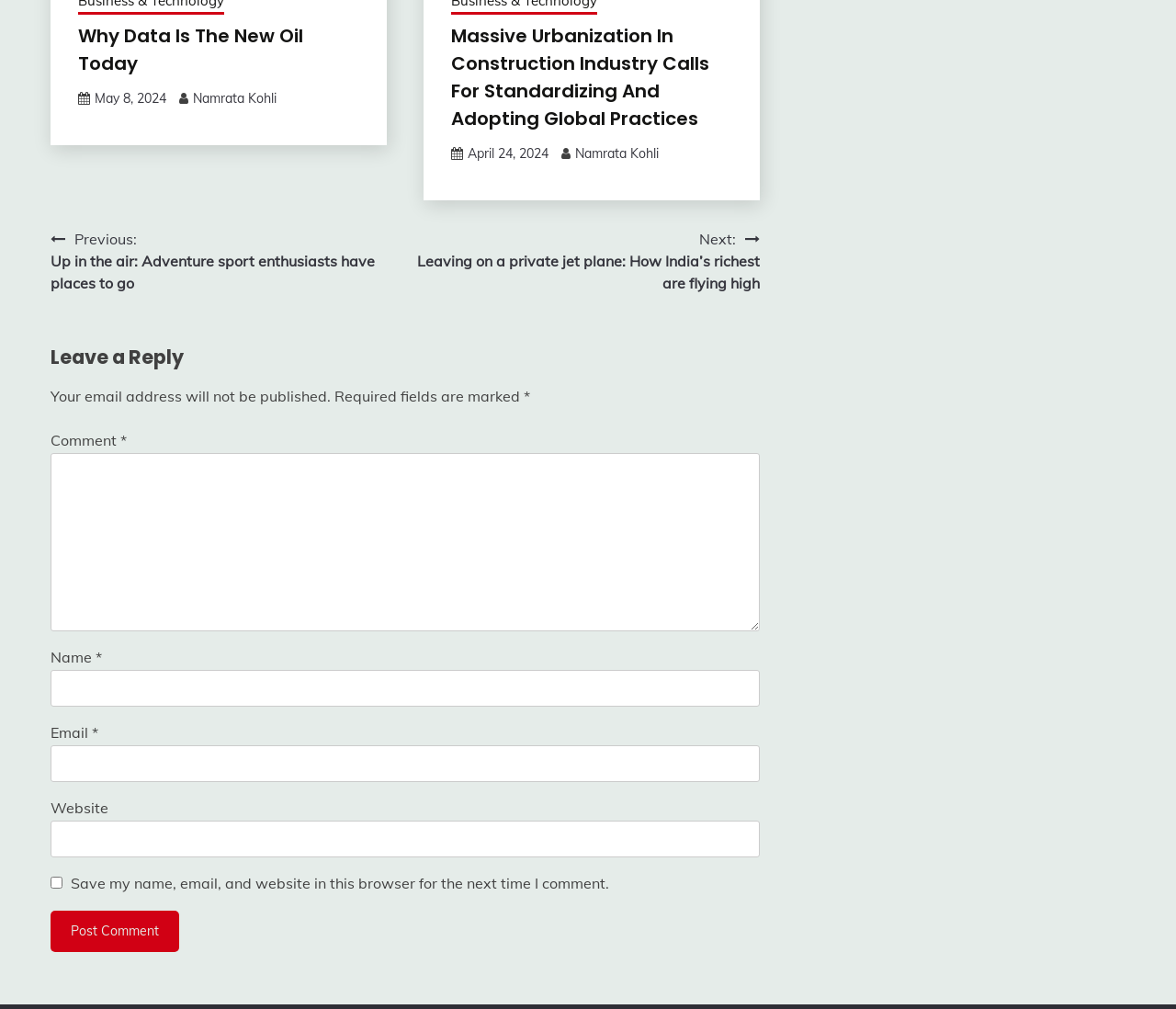Provide the bounding box coordinates of the section that needs to be clicked to accomplish the following instruction: "Enter your name in the 'Name *' field."

[0.043, 0.664, 0.646, 0.7]